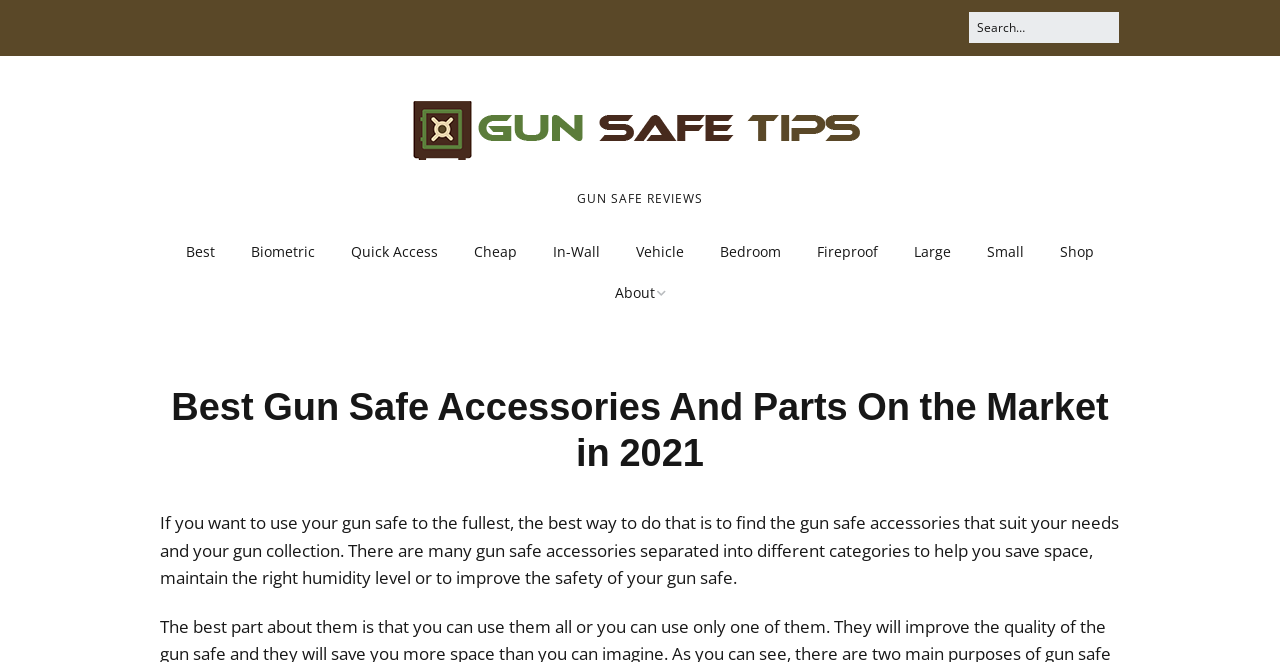Locate the bounding box coordinates of the UI element described by: "Contact Us". Provide the coordinates as four float numbers between 0 and 1, formatted as [left, top, right, bottom].

[0.468, 0.474, 0.608, 0.548]